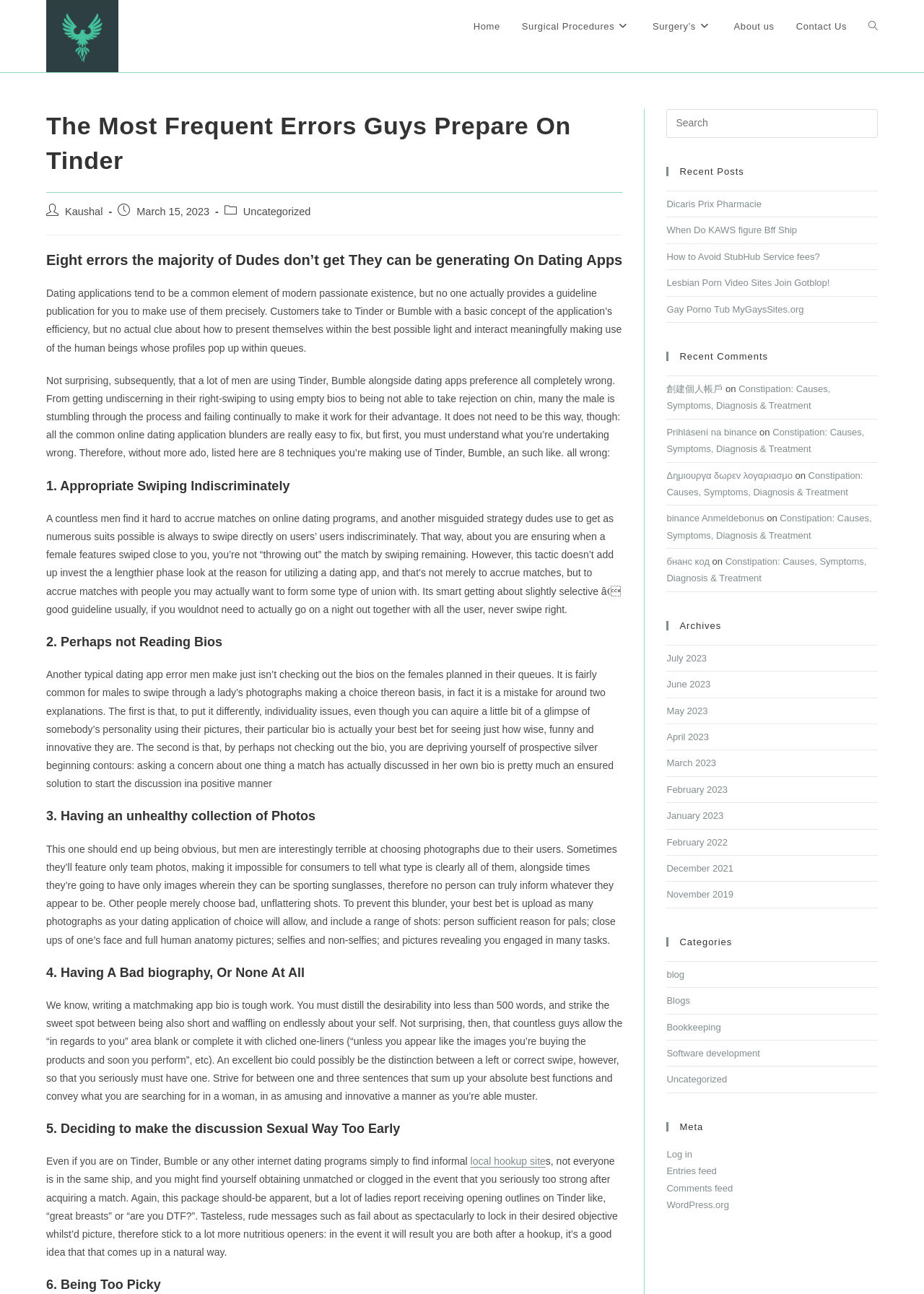Locate the bounding box coordinates of the item that should be clicked to fulfill the instruction: "Search this website".

[0.721, 0.084, 0.95, 0.107]